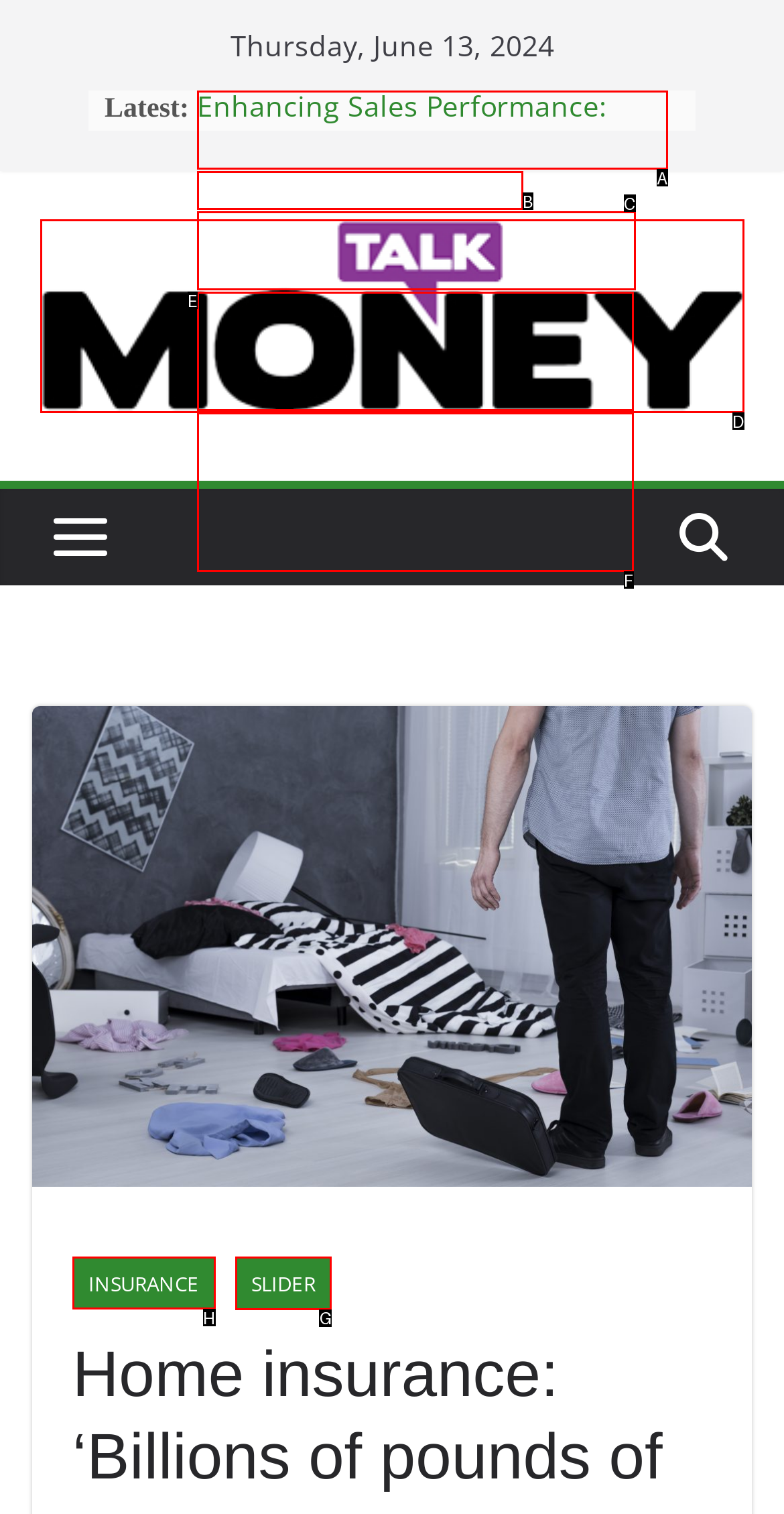Determine which HTML element to click on in order to complete the action: click the 'SLIDER' link.
Reply with the letter of the selected option.

G